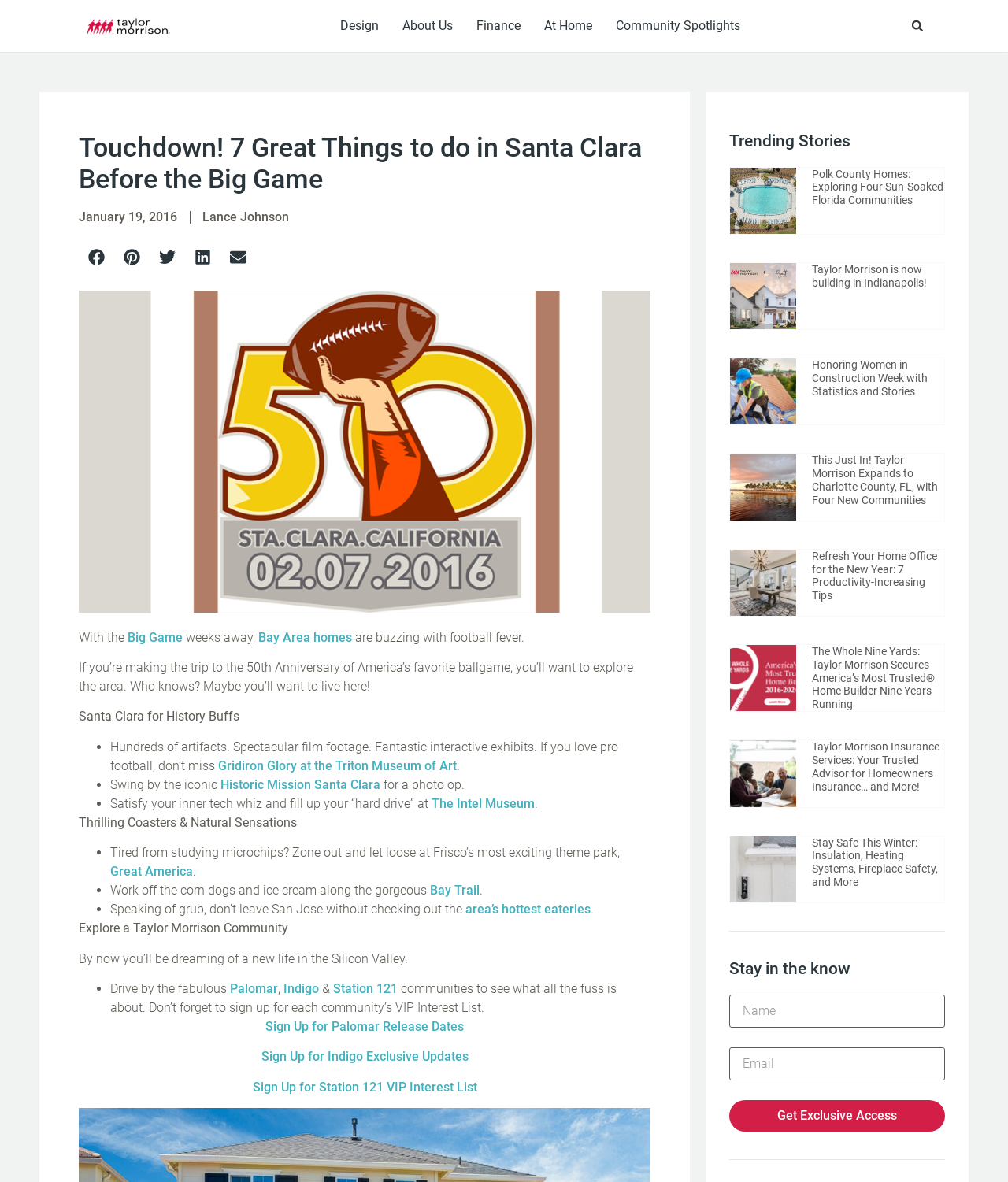Locate the bounding box coordinates of the clickable region necessary to complete the following instruction: "Share on facebook". Provide the coordinates in the format of four float numbers between 0 and 1, i.e., [left, top, right, bottom].

[0.078, 0.203, 0.113, 0.233]